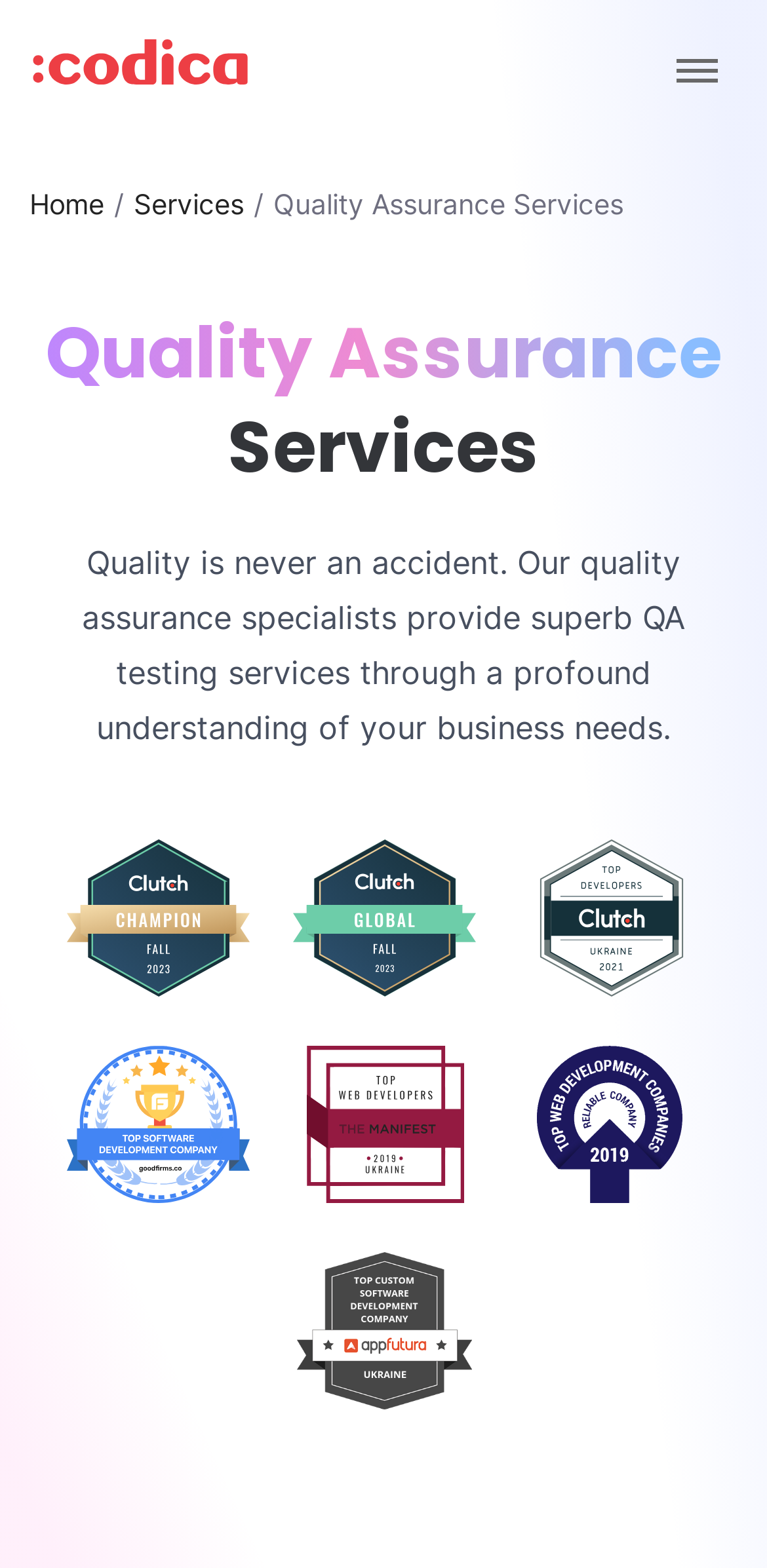Can you extract the headline from the webpage for me?

Quality Assurance
Services